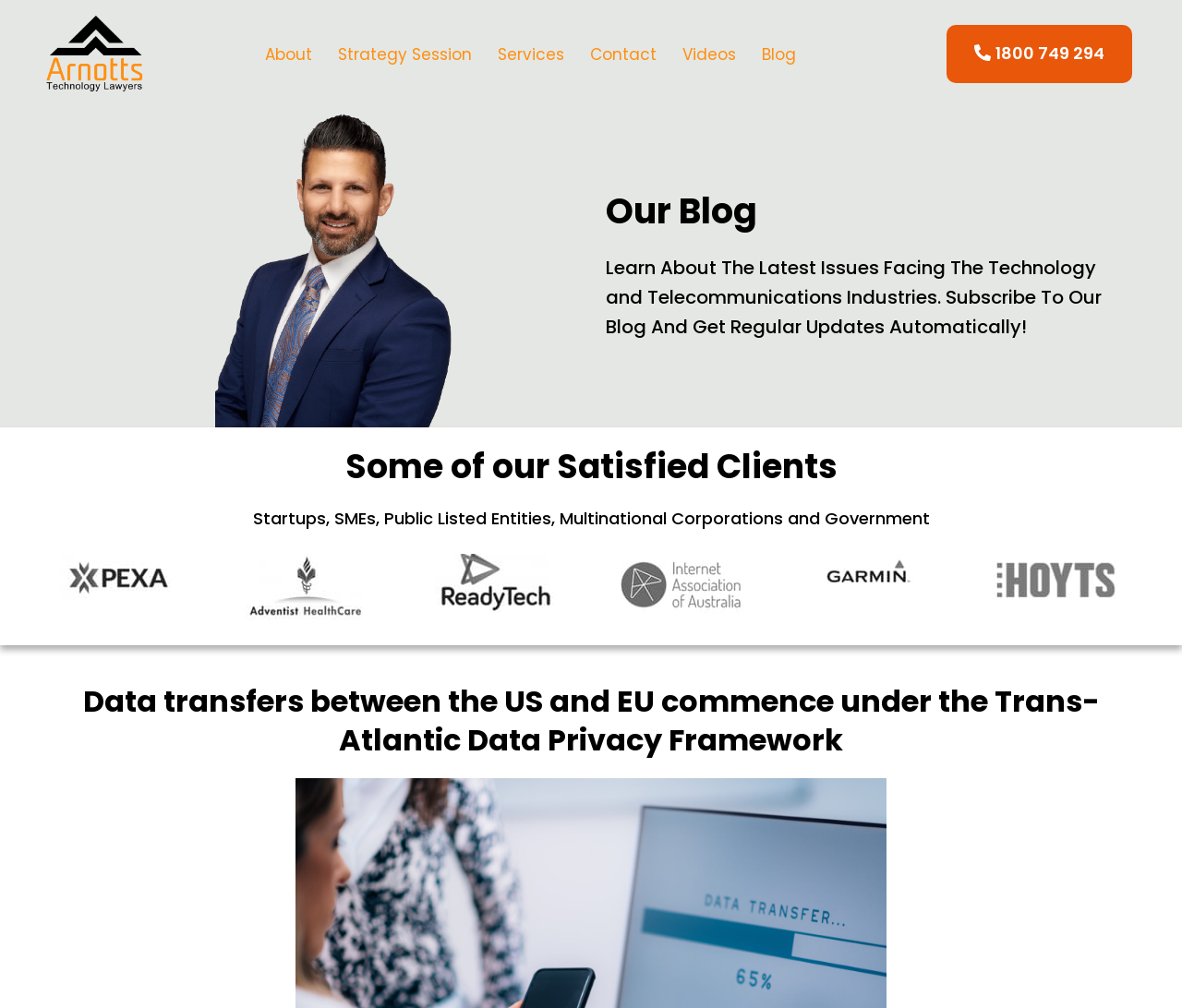Please provide the bounding box coordinates for the UI element as described: "Celebrities". The coordinates must be four floats between 0 and 1, represented as [left, top, right, bottom].

None